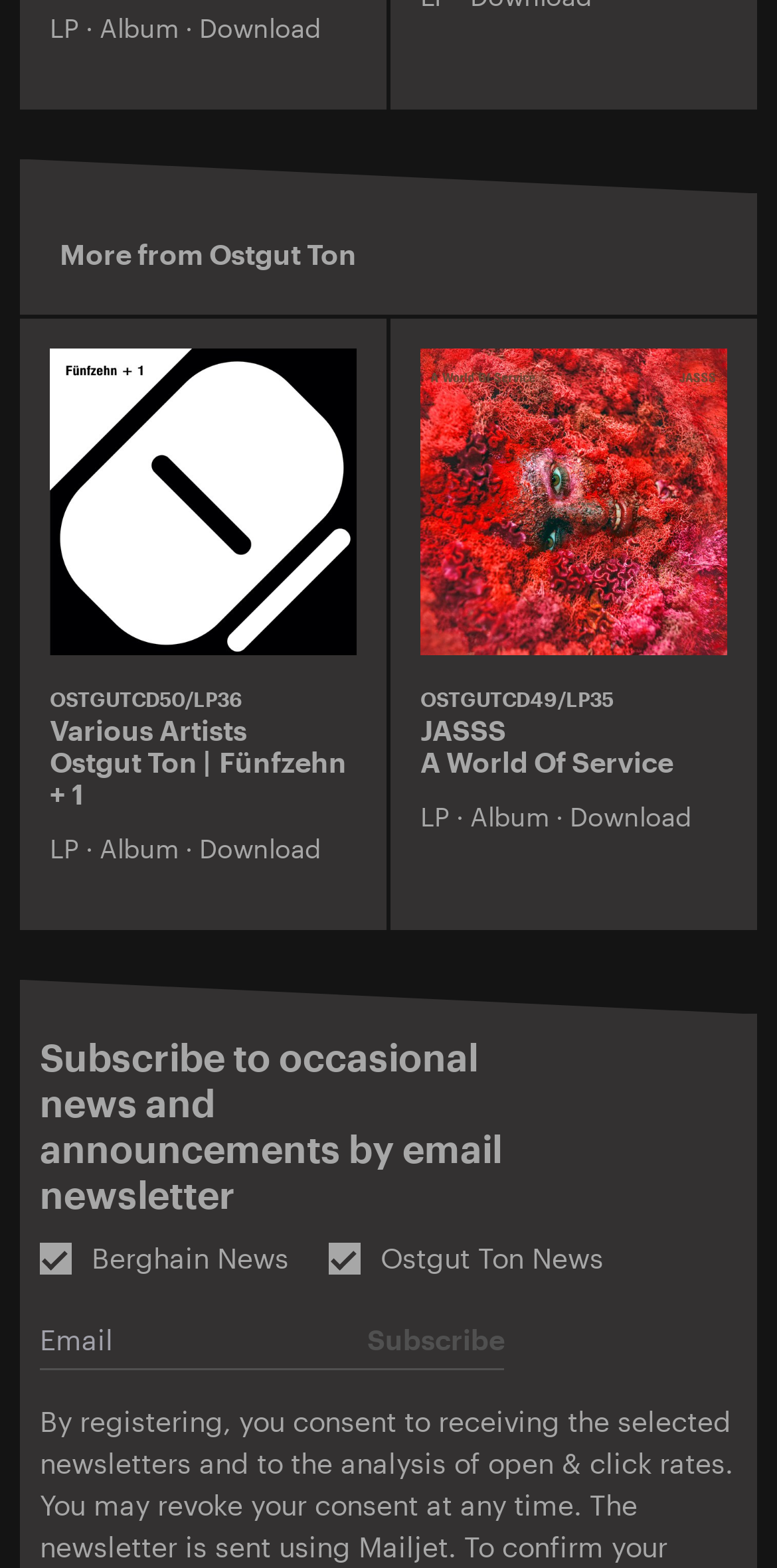Provide a short, one-word or phrase answer to the question below:
What is the name of the label above the second checkbox?

Berghain News